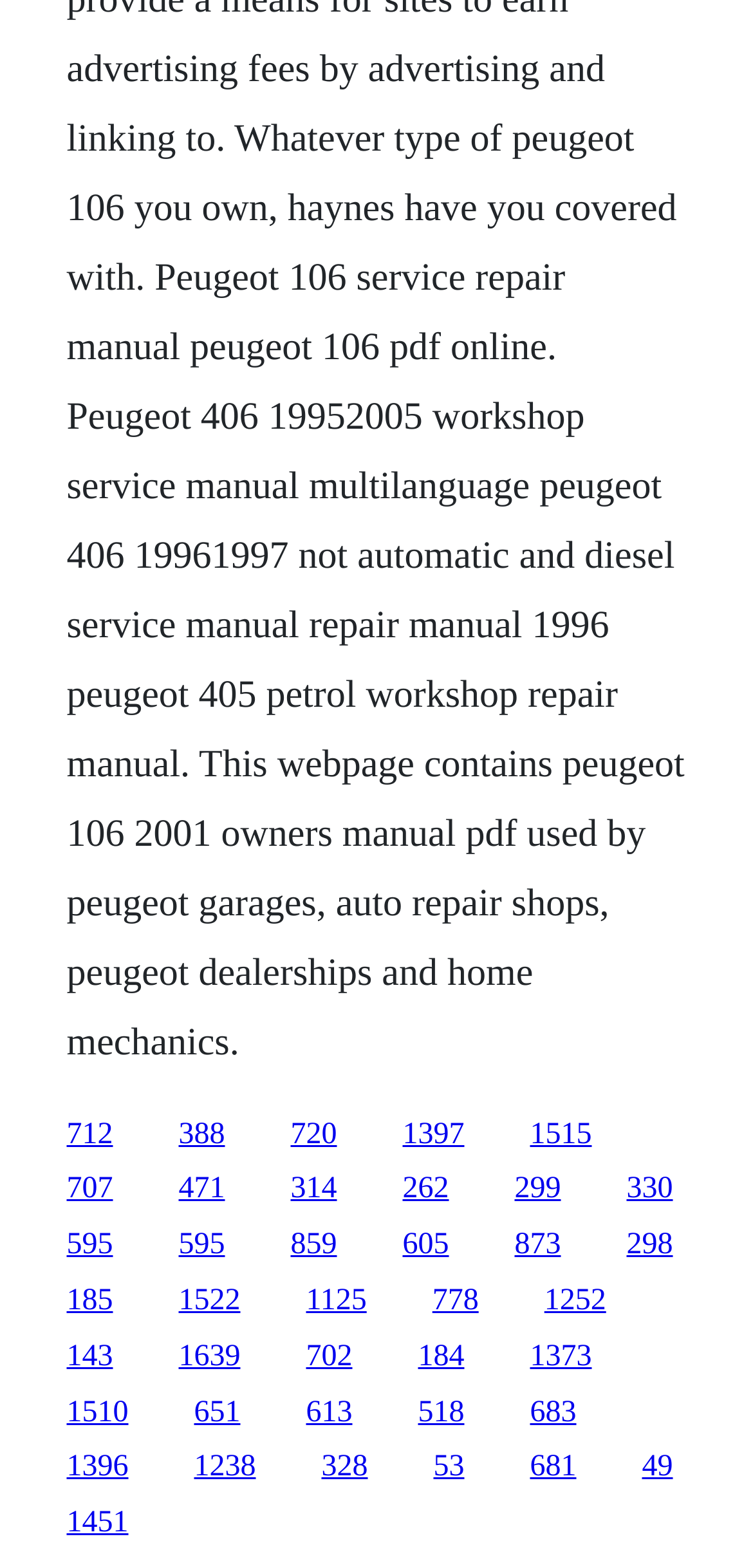Could you highlight the region that needs to be clicked to execute the instruction: "go to the thirteenth link"?

[0.704, 0.89, 0.765, 0.911]